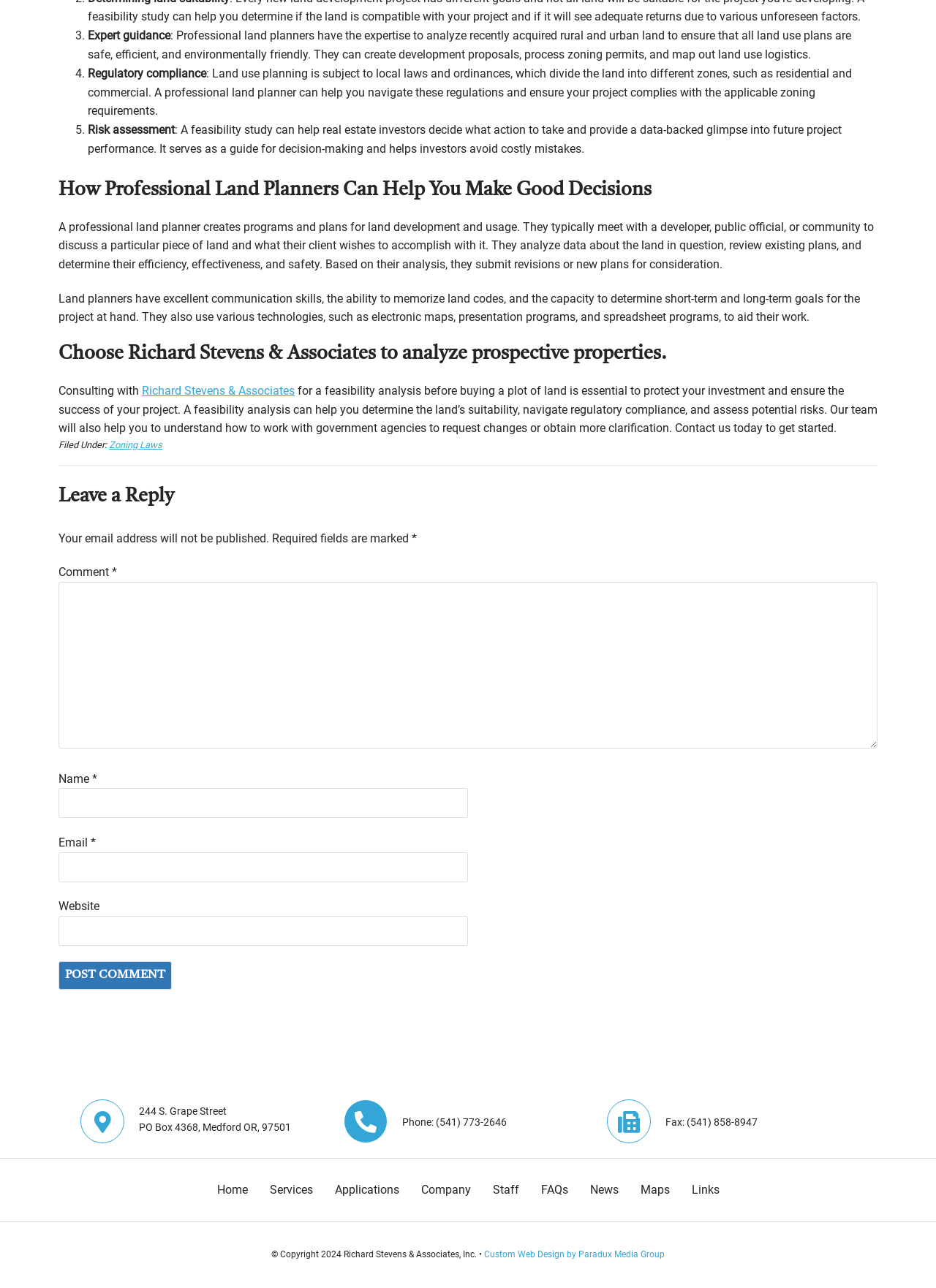Carefully observe the image and respond to the question with a detailed answer:
What is the role of a professional land planner?

Based on the webpage content, a professional land planner creates programs and plans for land development and usage. They meet with developers, public officials, or communities to discuss a particular piece of land and what their client wishes to accomplish with it. They analyze data about the land, review existing plans, and determine their efficiency, effectiveness, and safety.